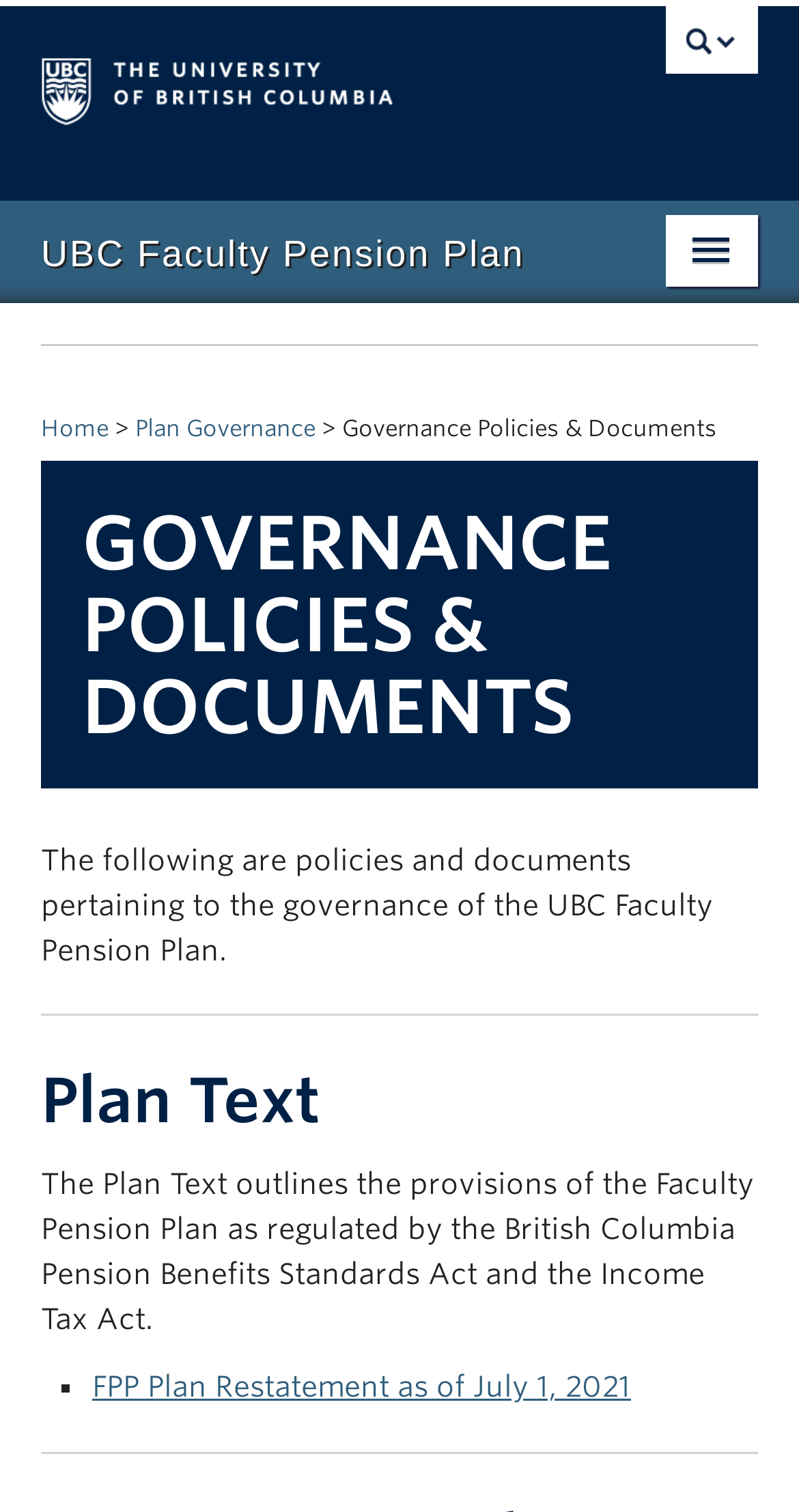Identify and generate the primary title of the webpage.

GOVERNANCE POLICIES & DOCUMENTS